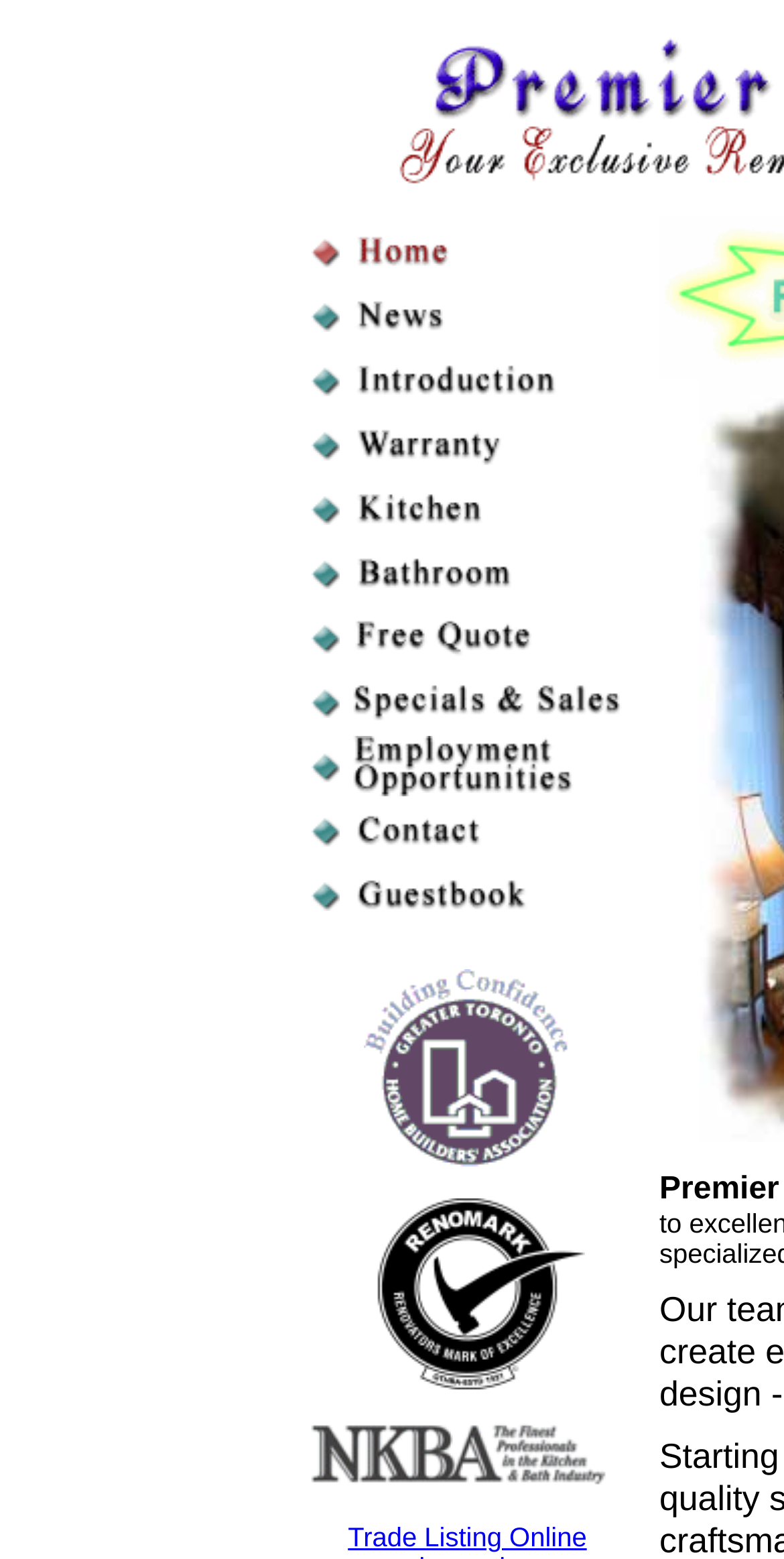Please determine the bounding box coordinates of the clickable area required to carry out the following instruction: "click the image in the third row". The coordinates must be four float numbers between 0 and 1, represented as [left, top, right, bottom].

[0.395, 0.193, 0.433, 0.212]